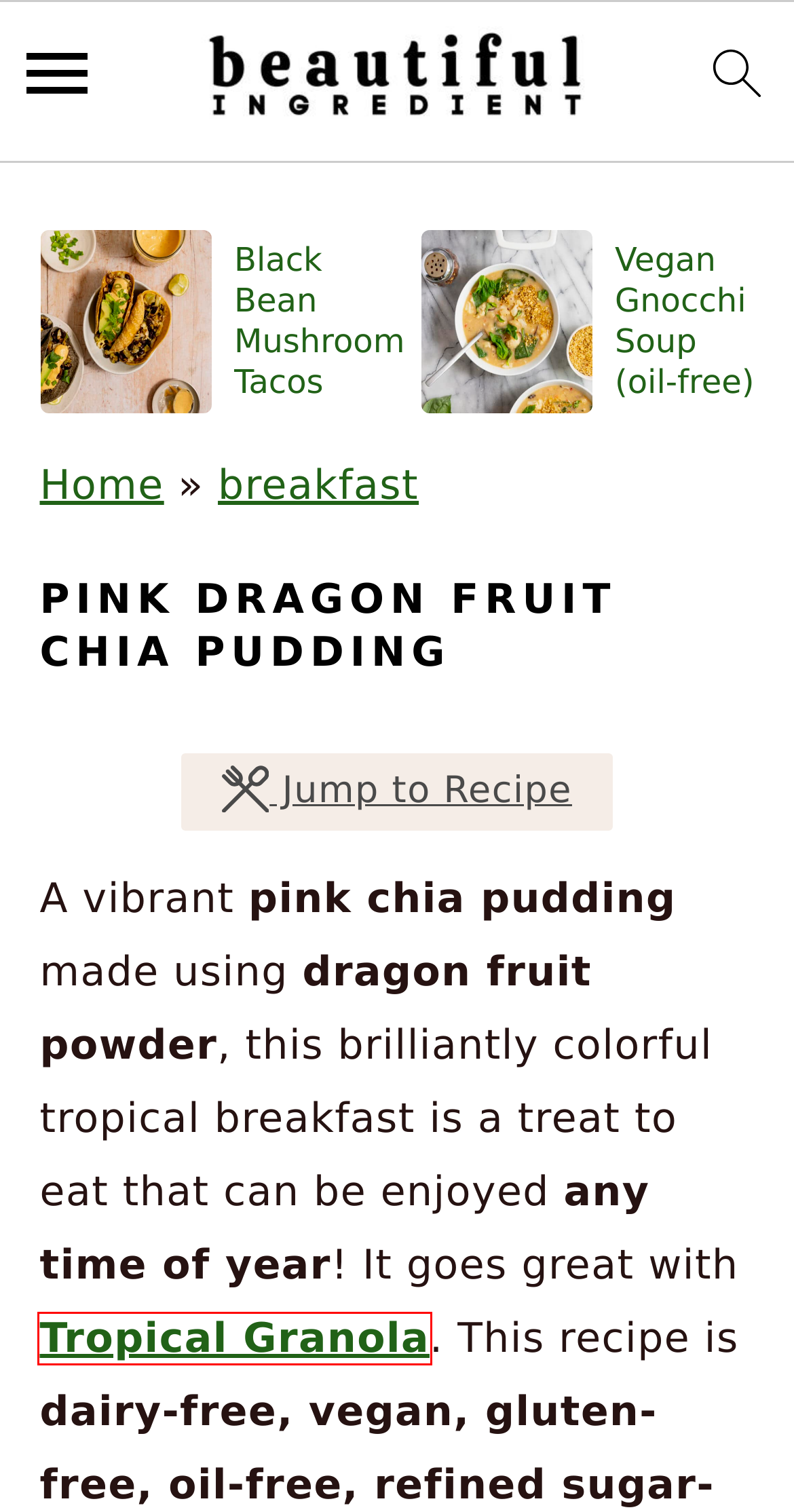Given a webpage screenshot with a red bounding box around a UI element, choose the webpage description that best matches the new webpage after clicking the element within the bounding box. Here are the candidates:
A. Sunshine Orange Blender Juice • Beautiful Ingredient
B. Vegan Parmesan Cheese (nut-free) • Beautiful Ingredient
C. Vegan Tropical Granola (oil-free) • Beautiful Ingredient
D. Pink Dragon Fruit Chia Pudding Recipe - Beautiful Ingredient
E. Easy whole food plant-based recipes • Beautiful Ingredient
F. Black Bean Mushroom Tacos • Beautiful Ingredient
G. Vegan Gnocchi Soup (oil-free) • Beautiful Ingredient
H. breakfast • Beautiful Ingredient

C